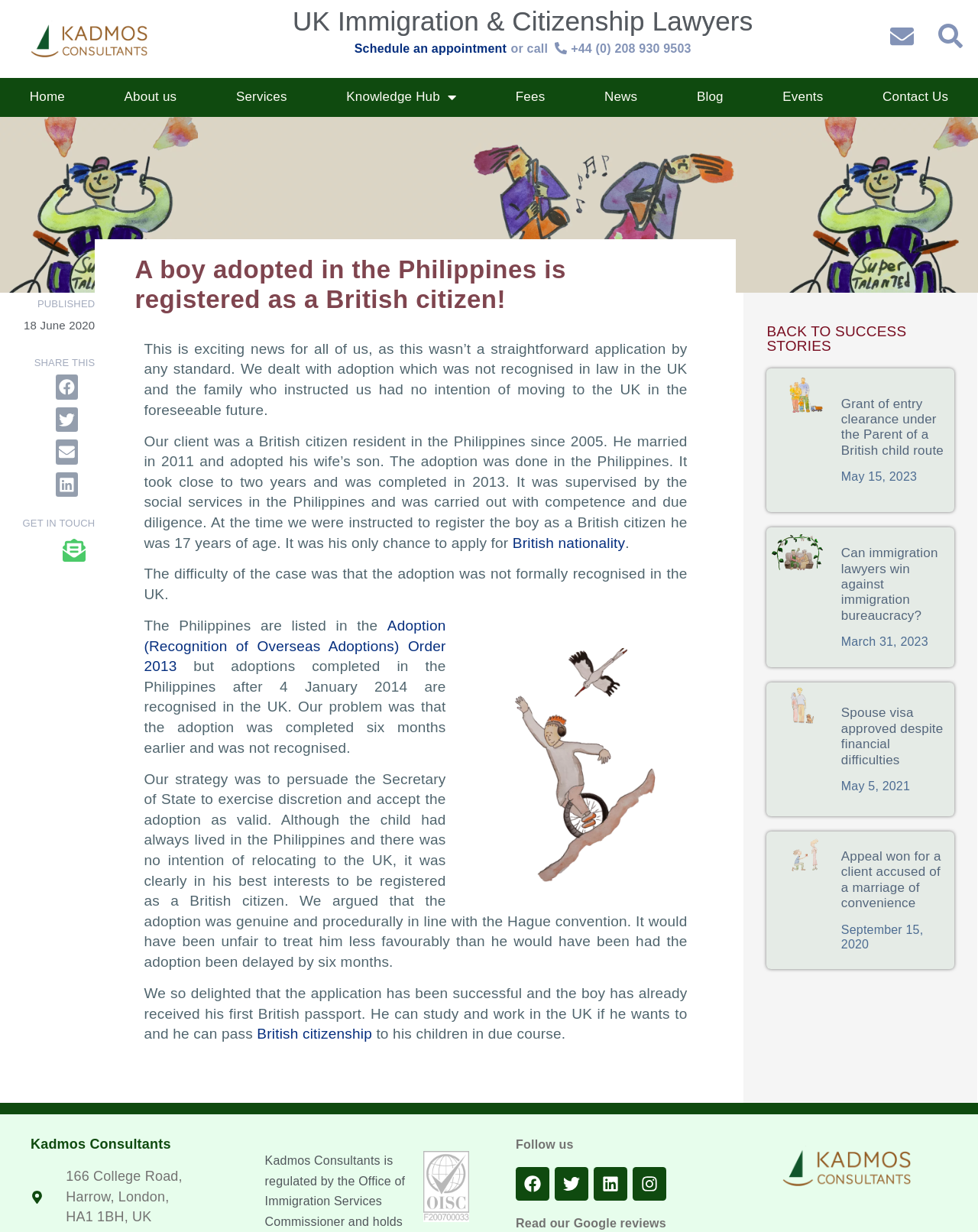Determine the main text heading of the webpage and provide its content.

A boy adopted in the Philippines is registered as a British citizen!